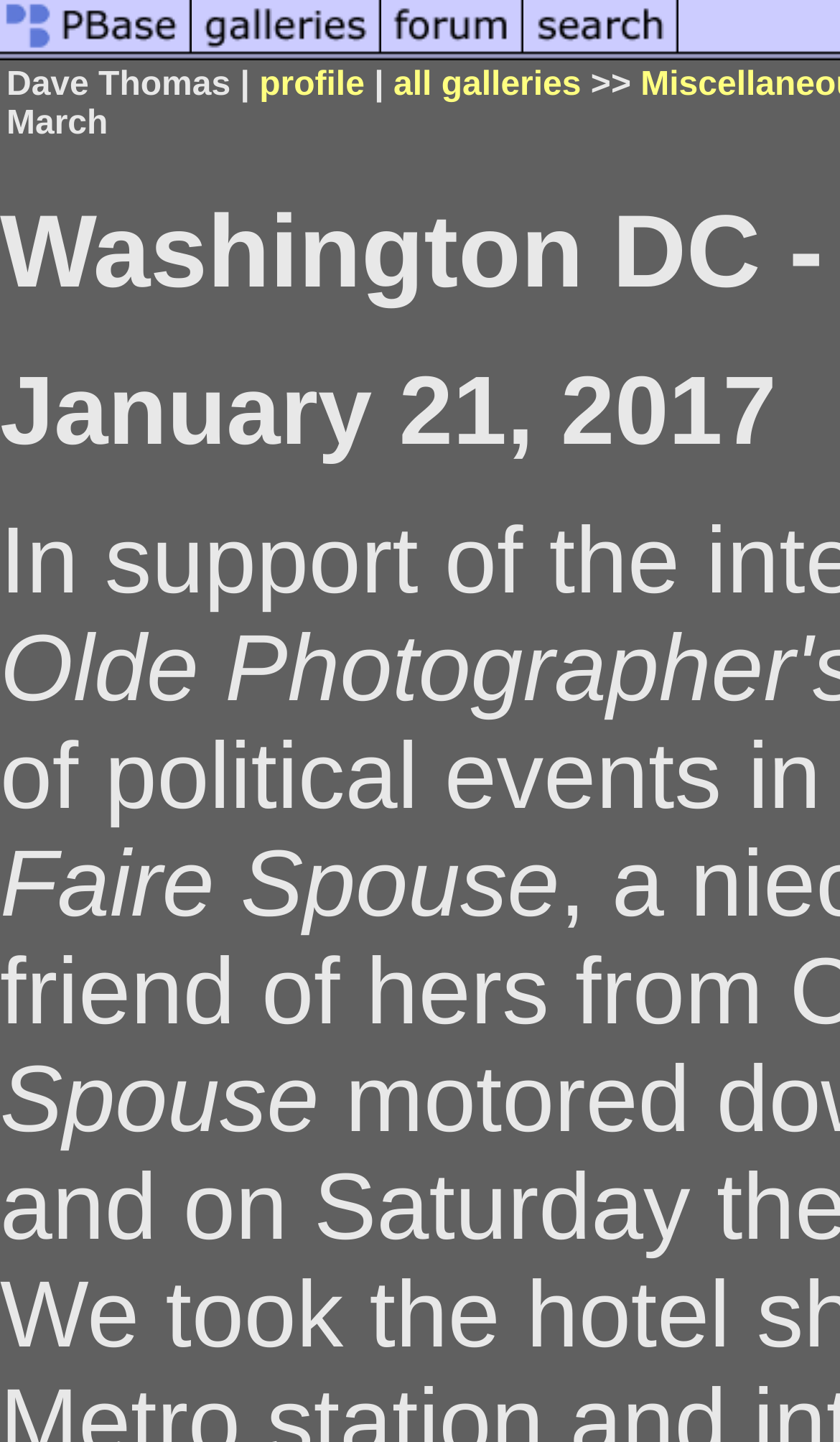Show the bounding box coordinates for the HTML element described as: "title="pbase photo search"".

[0.623, 0.022, 0.808, 0.048]